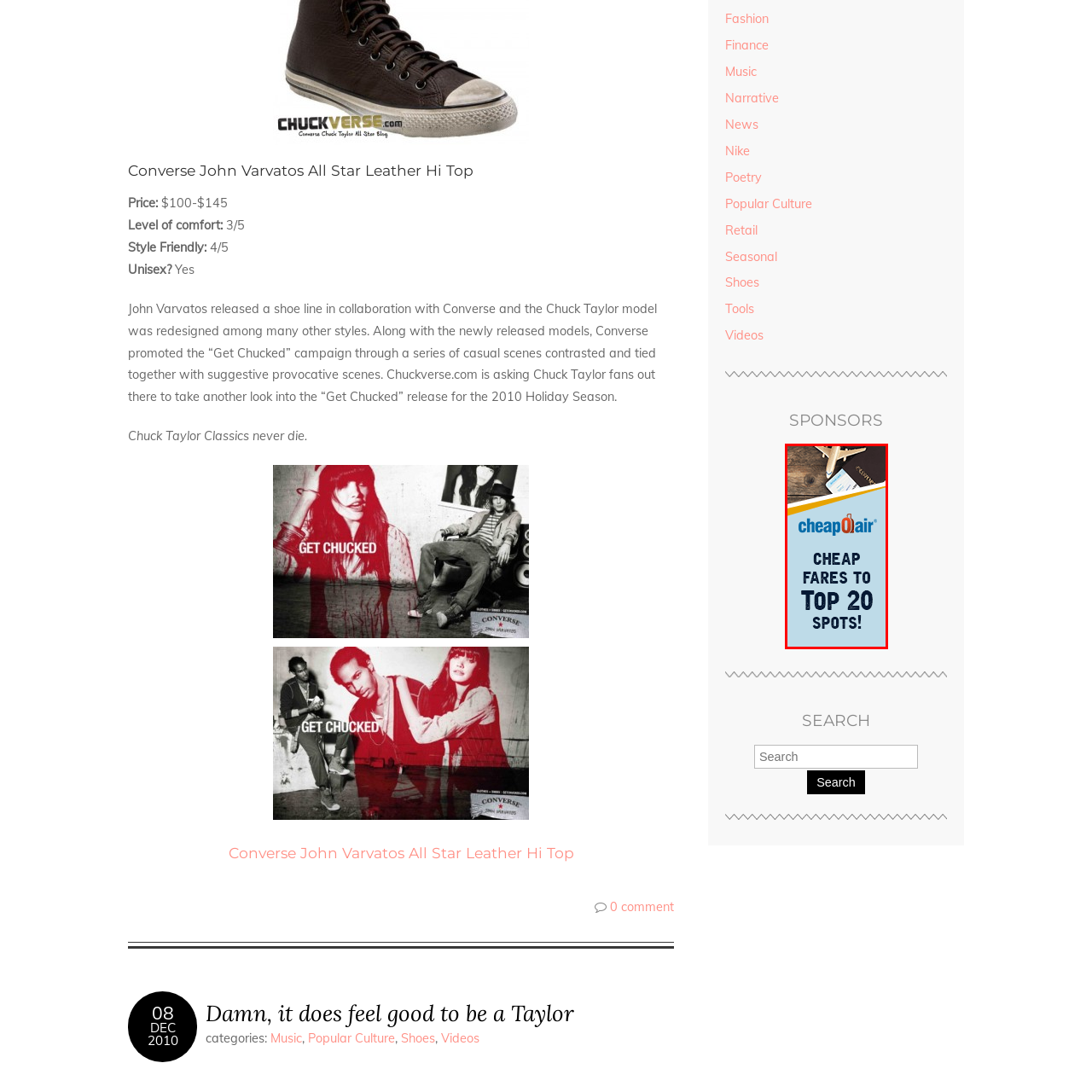Detail the scene within the red-bordered box in the image, including all relevant features and actions.

This promotional image features a vibrant advertisement from CheapOair, highlighting "Cheap Fares to Top 20 Spots!" The design incorporates travel-related elements, with a background that suggests adventure and exploration, including an airplane and travel documents. It emphasizes affordability and convenience for travelers seeking exciting destinations. The eye-catching graphics and bold text are designed to grab attention, encouraging potential customers to consider booking their next journey with affordable airfare options.